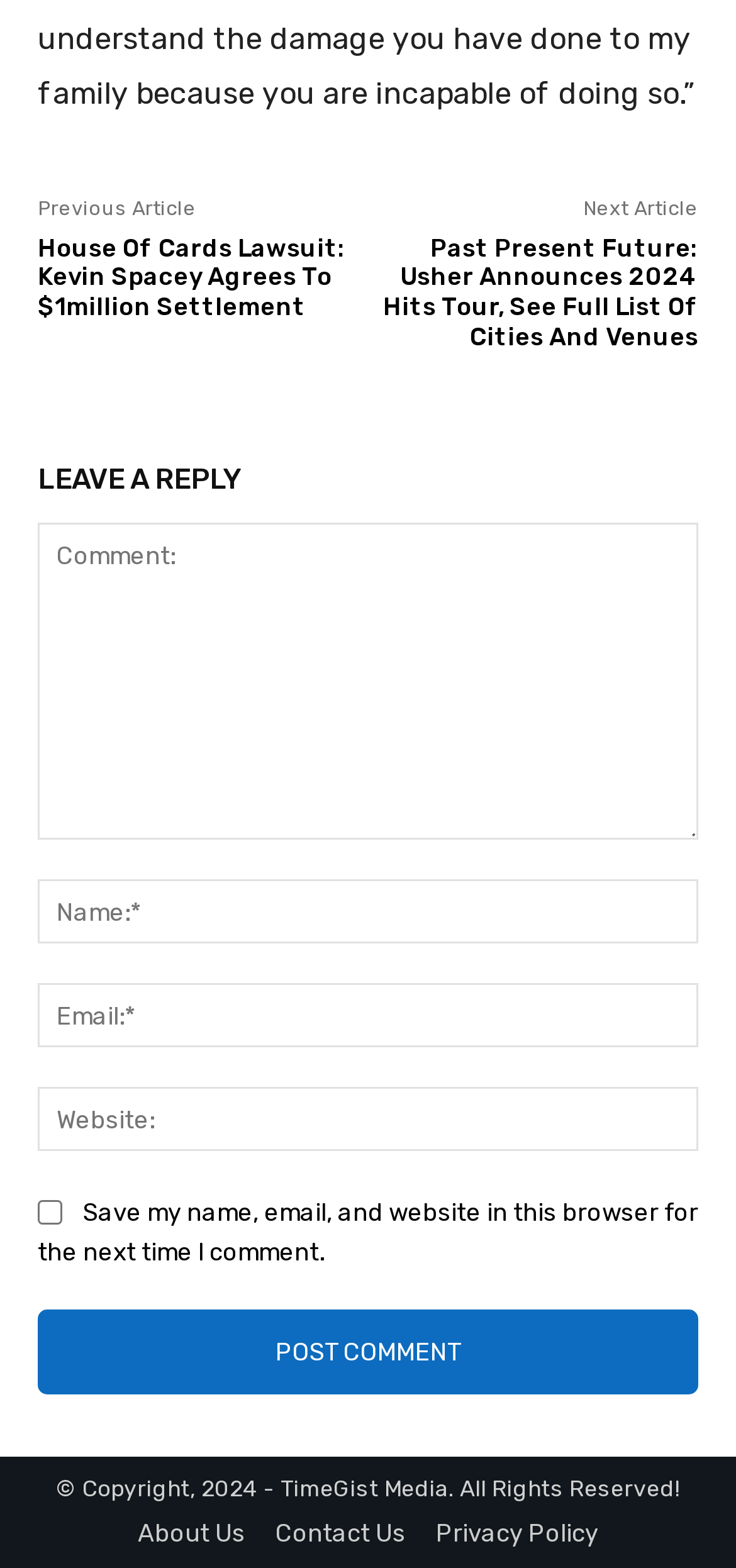Locate the bounding box coordinates of the area you need to click to fulfill this instruction: 'Click on the 'Post Comment' button'. The coordinates must be in the form of four float numbers ranging from 0 to 1: [left, top, right, bottom].

[0.051, 0.835, 0.949, 0.89]